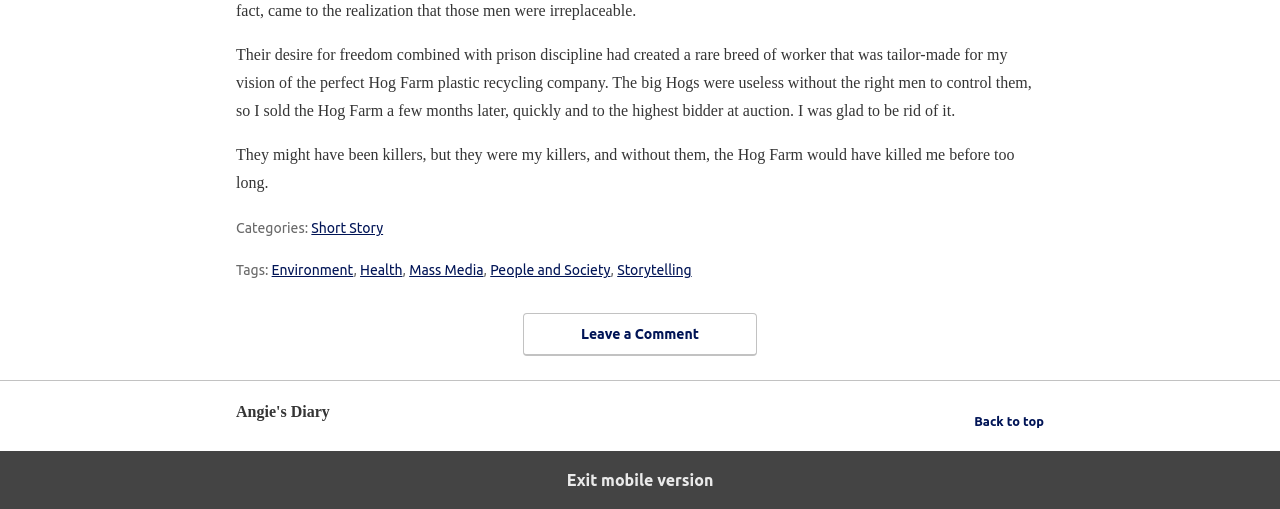Please find the bounding box coordinates in the format (top-left x, top-left y, bottom-right x, bottom-right y) for the given element description. Ensure the coordinates are floating point numbers between 0 and 1. Description: Short Story

[0.243, 0.433, 0.299, 0.464]